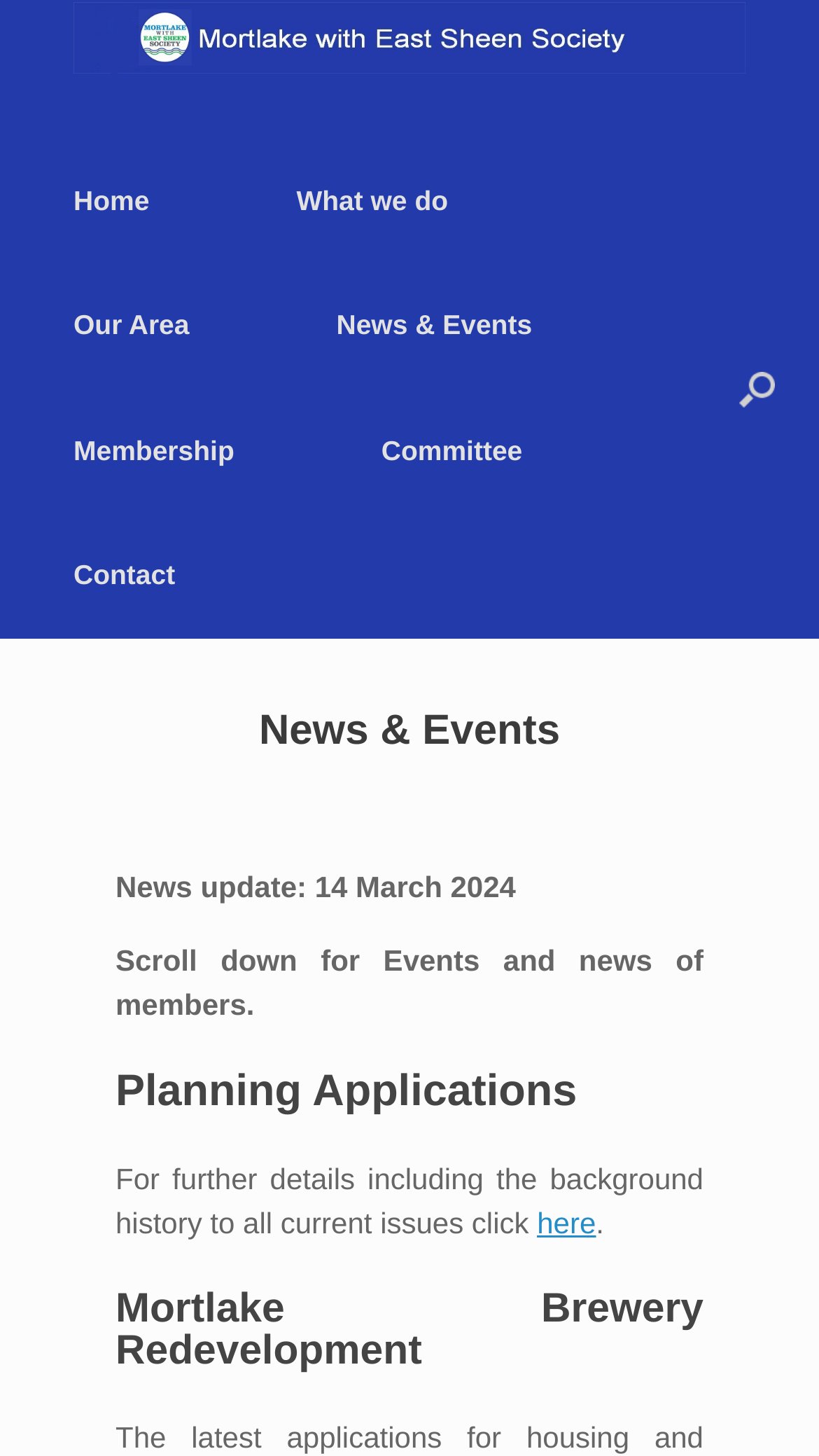Locate the bounding box coordinates of the element that should be clicked to execute the following instruction: "read news update".

[0.141, 0.598, 0.63, 0.621]